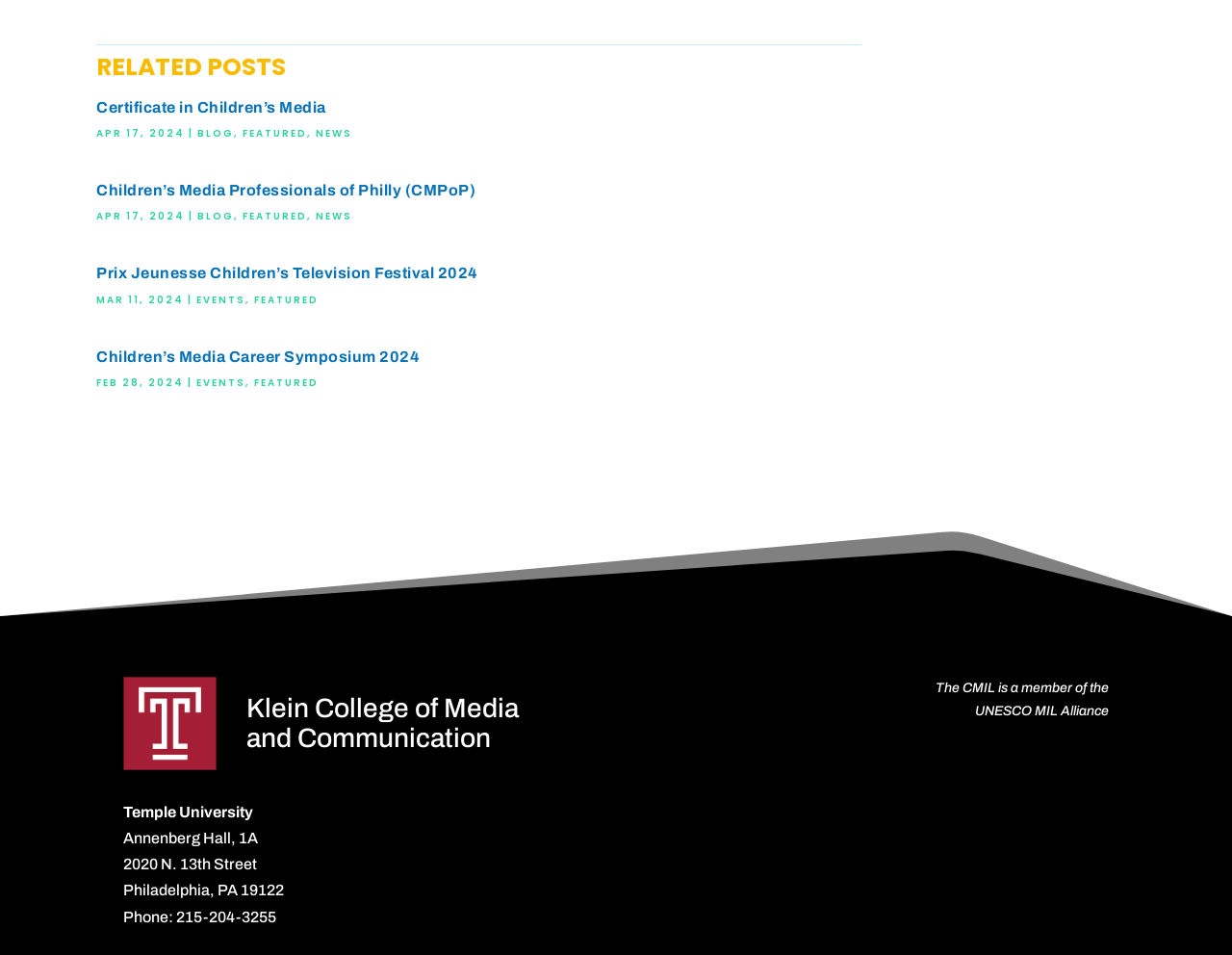Determine the bounding box for the UI element described here: "READ MORE".

[0.078, 0.45, 0.212, 0.497]